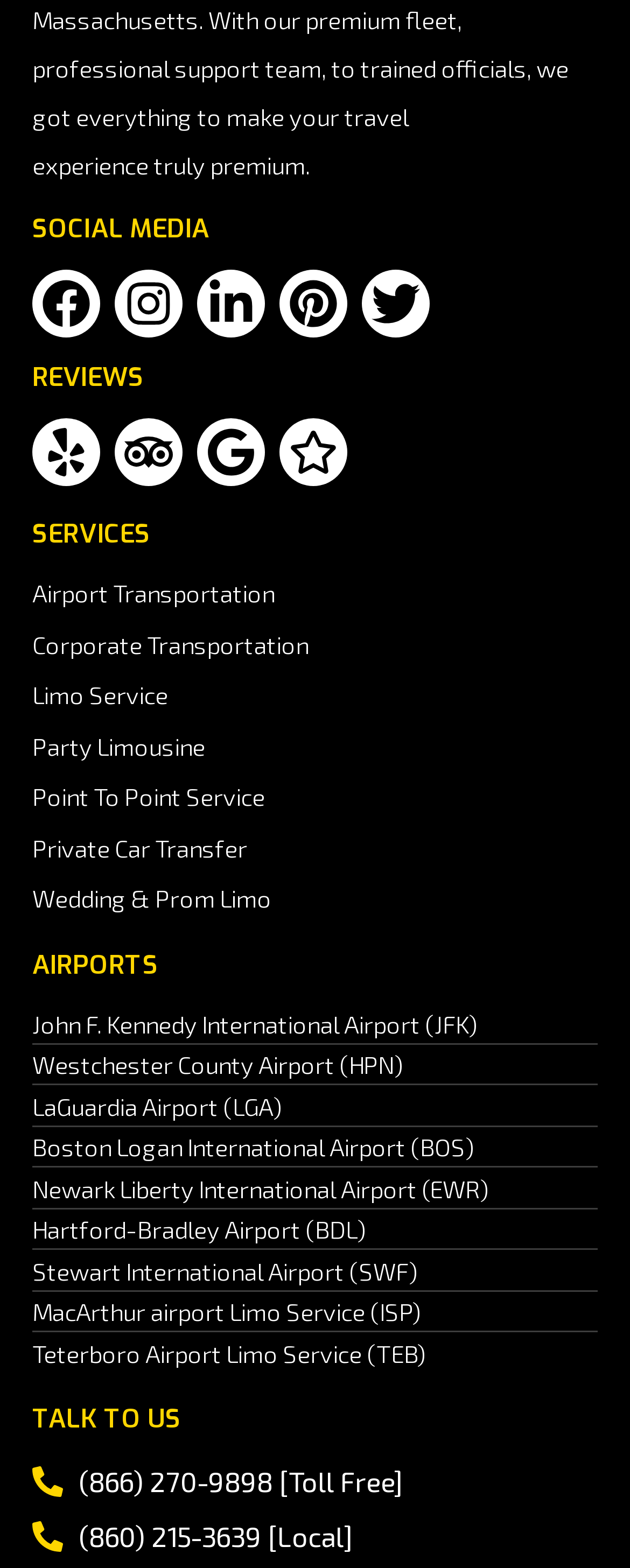Show the bounding box coordinates for the element that needs to be clicked to execute the following instruction: "Check the number of views". Provide the coordinates in the form of four float numbers between 0 and 1, i.e., [left, top, right, bottom].

None